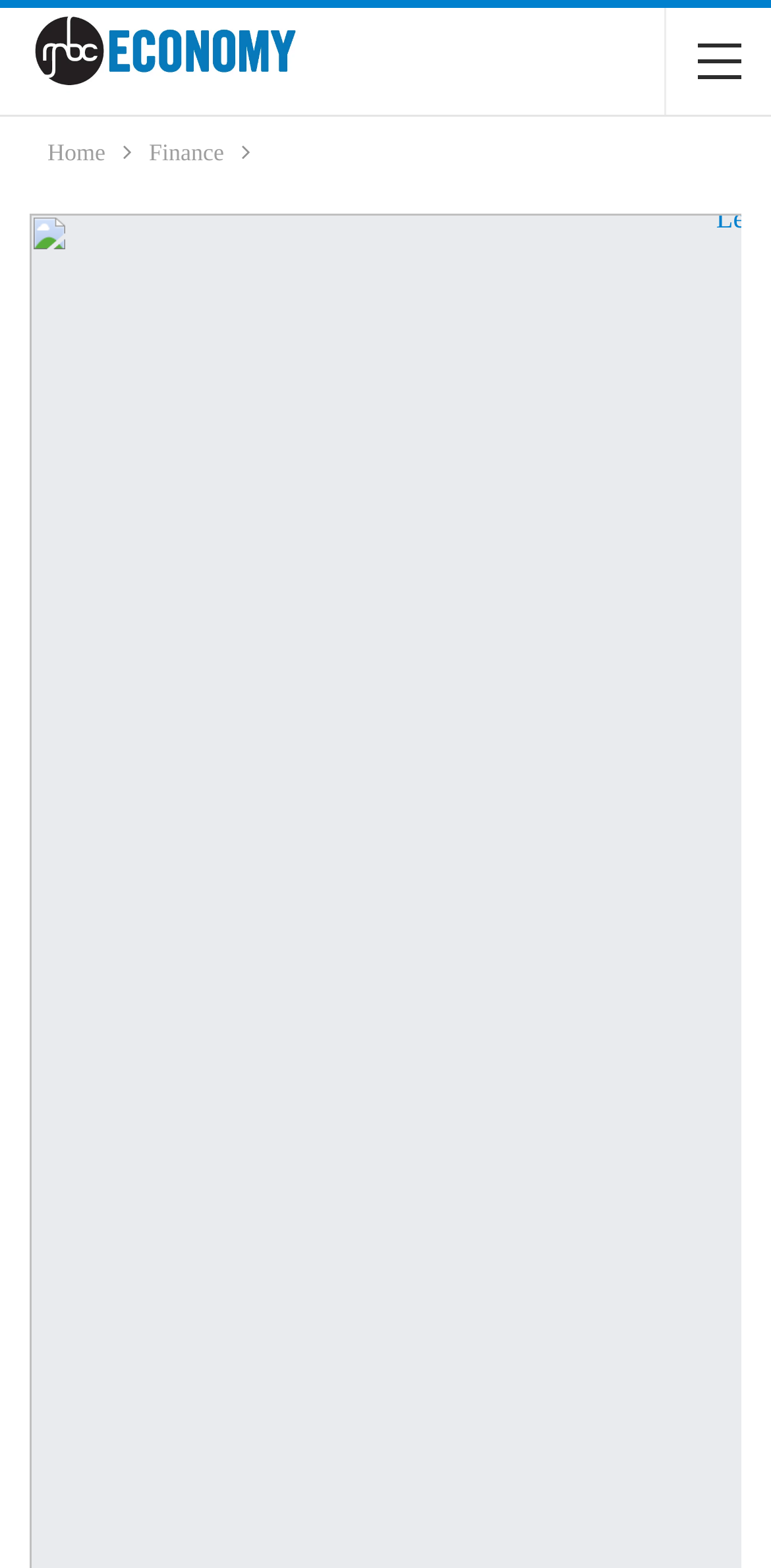Provide the bounding box coordinates, formatted as (top-left x, top-left y, bottom-right x, bottom-right y), with all values being floating point numbers between 0 and 1. Identify the bounding box of the UI element that matches the description: Home

[0.062, 0.083, 0.137, 0.111]